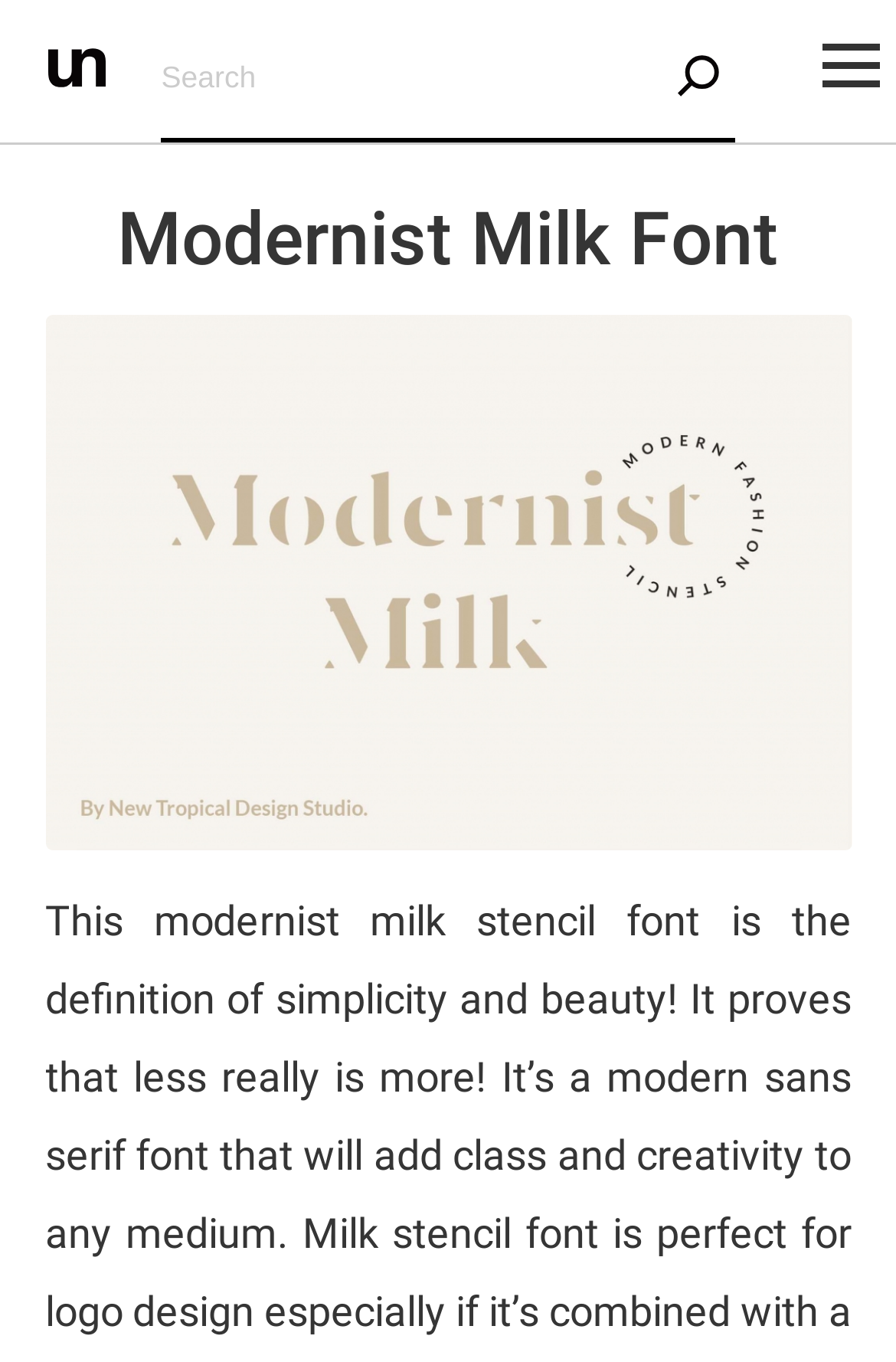Provide the bounding box coordinates in the format (top-left x, top-left y, bottom-right x, bottom-right y). All values are floating point numbers between 0 and 1. Determine the bounding box coordinate of the UI element described as: alt="unblast"

[0.054, 0.044, 0.118, 0.069]